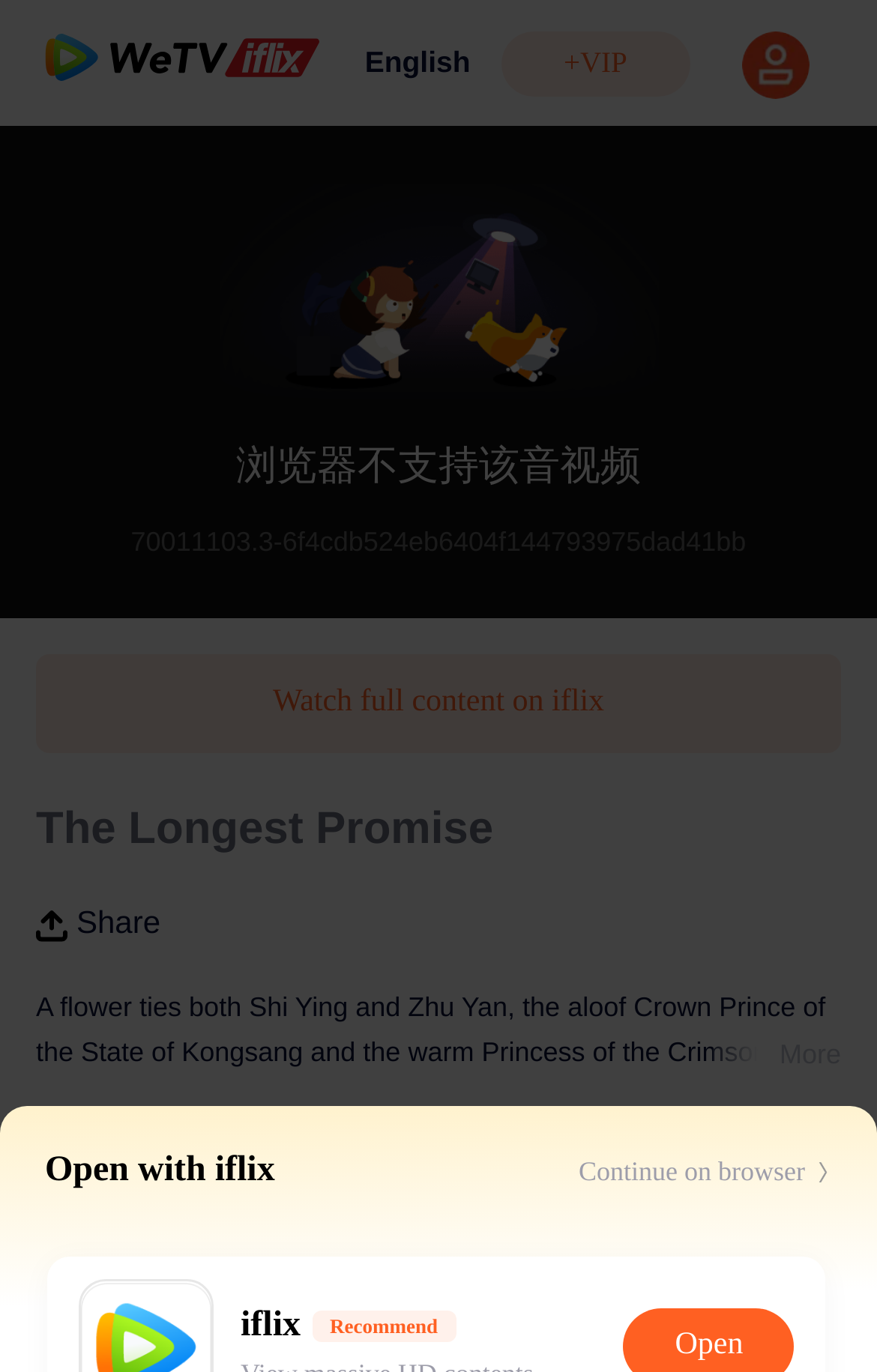Provide the bounding box coordinates of the HTML element described as: "Home". The bounding box coordinates should be four float numbers between 0 and 1, i.e., [left, top, right, bottom].

None